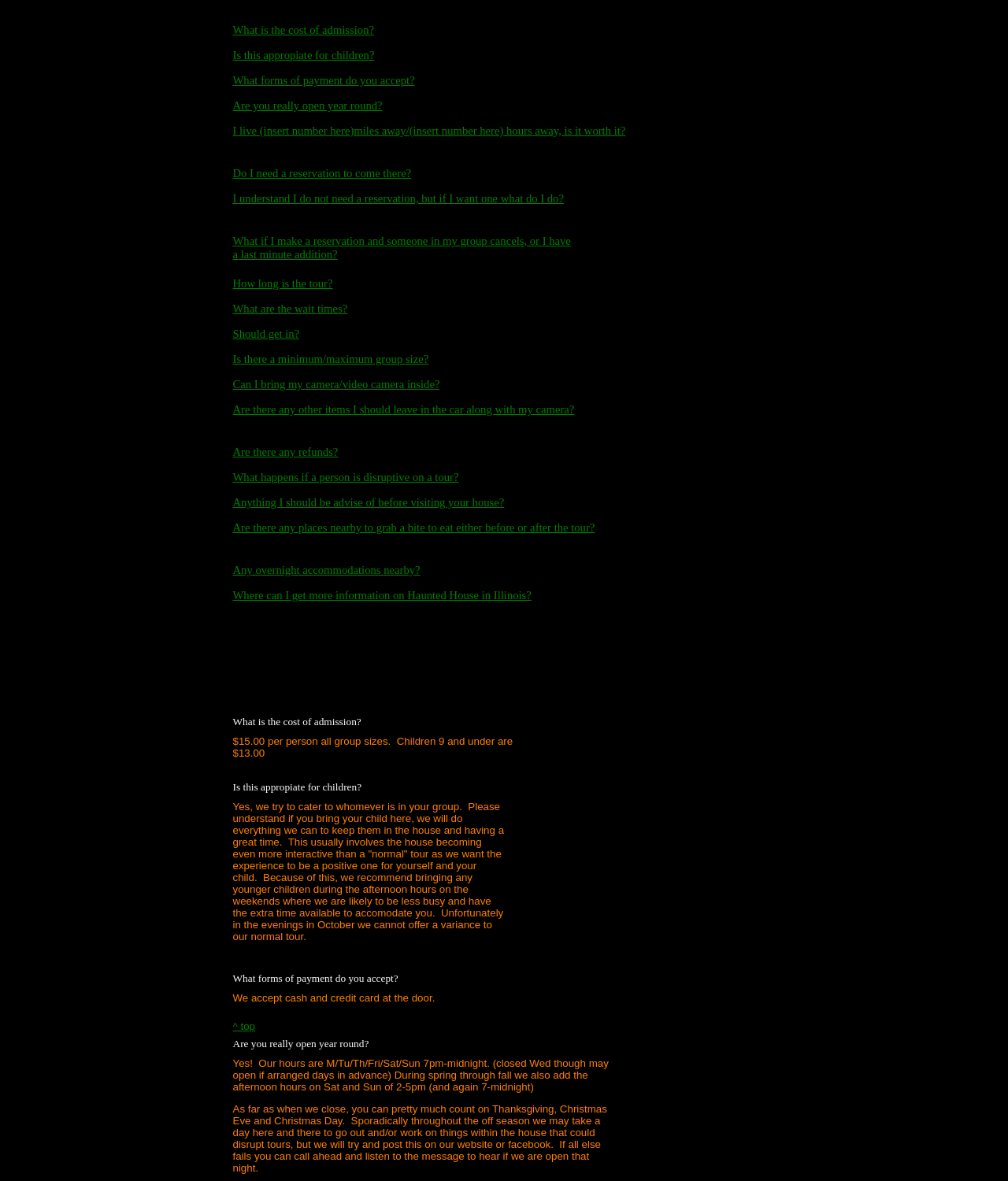Locate the bounding box coordinates of the element I should click to achieve the following instruction: "Find out if the haunted house is suitable for children".

[0.231, 0.041, 0.371, 0.052]